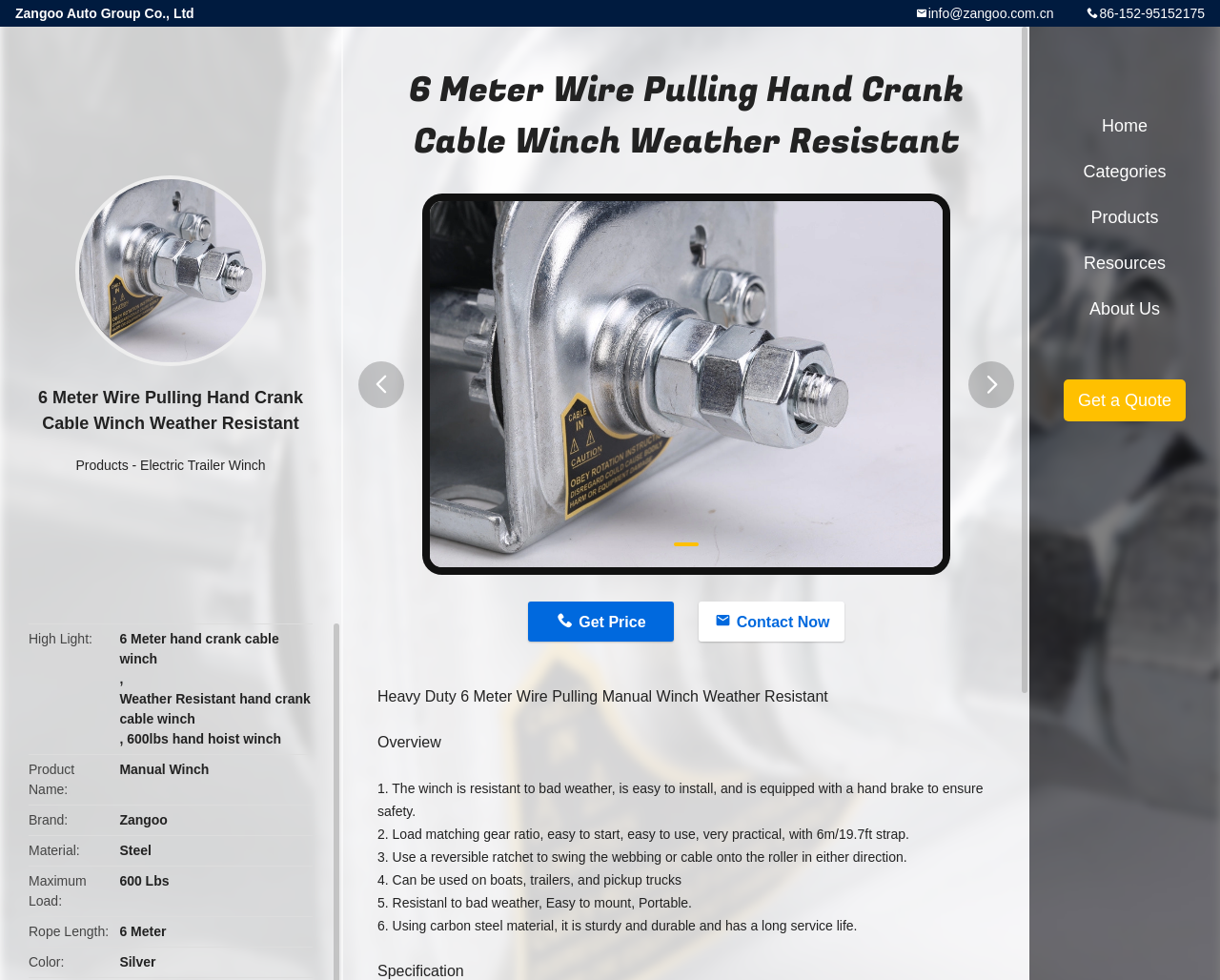Refer to the screenshot and answer the following question in detail:
What is the purpose of the hand brake?

I found the purpose of the hand brake in the product overview section, where it is mentioned that the winch is equipped with a hand brake to ensure safety.